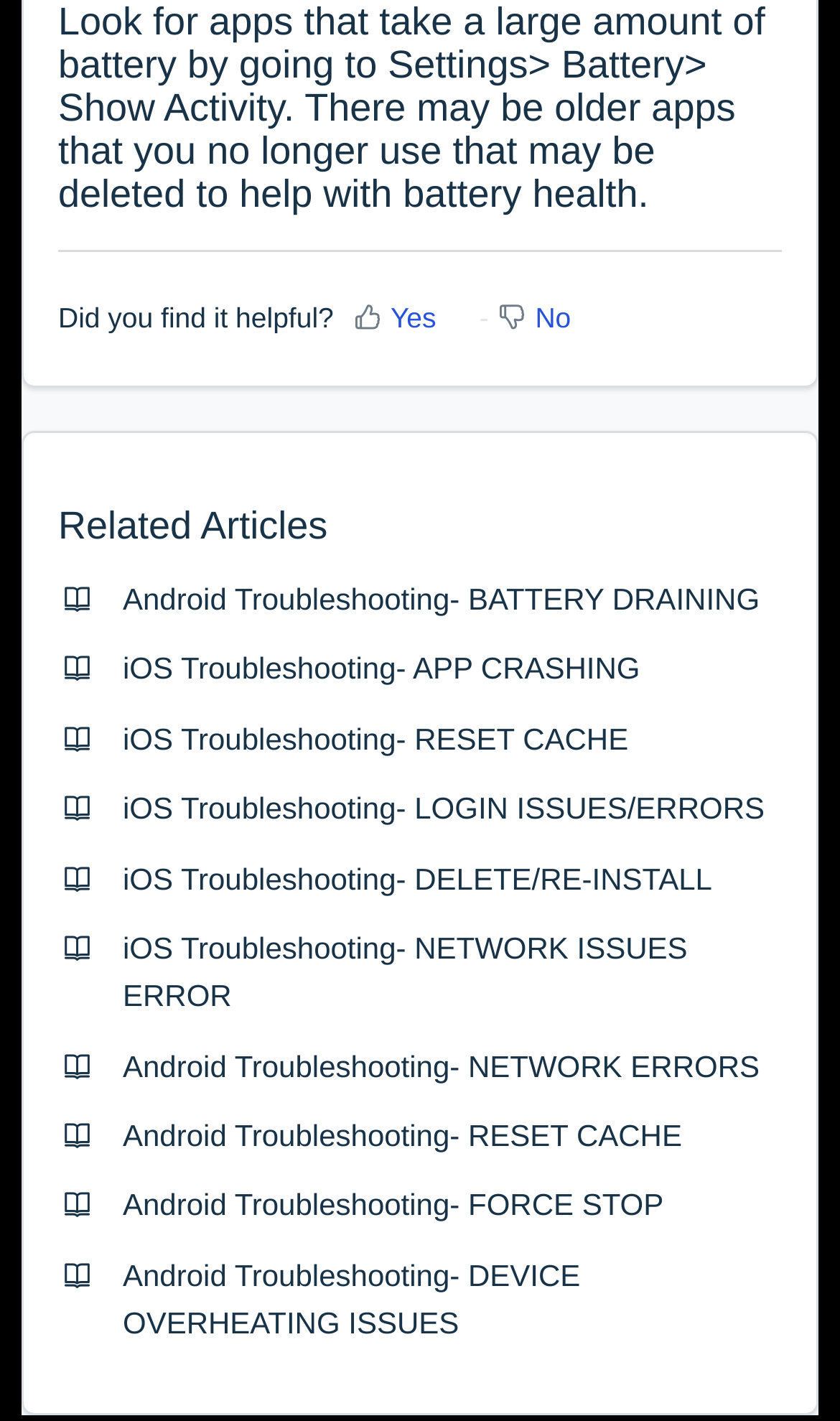Identify the bounding box coordinates of the clickable region required to complete the instruction: "Read 'Related Articles'". The coordinates should be given as four float numbers within the range of 0 and 1, i.e., [left, top, right, bottom].

[0.069, 0.349, 0.931, 0.389]